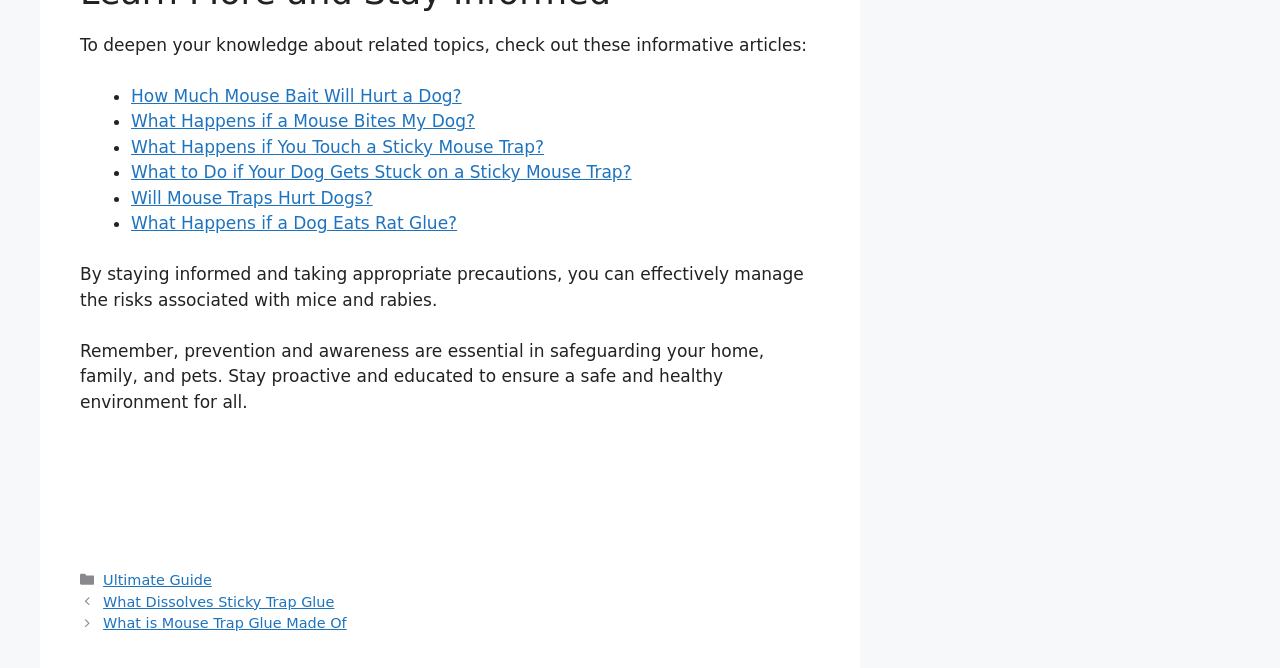Find the bounding box coordinates of the element's region that should be clicked in order to follow the given instruction: "View the article about what mouse trap glue is made of". The coordinates should consist of four float numbers between 0 and 1, i.e., [left, top, right, bottom].

[0.081, 0.921, 0.271, 0.945]